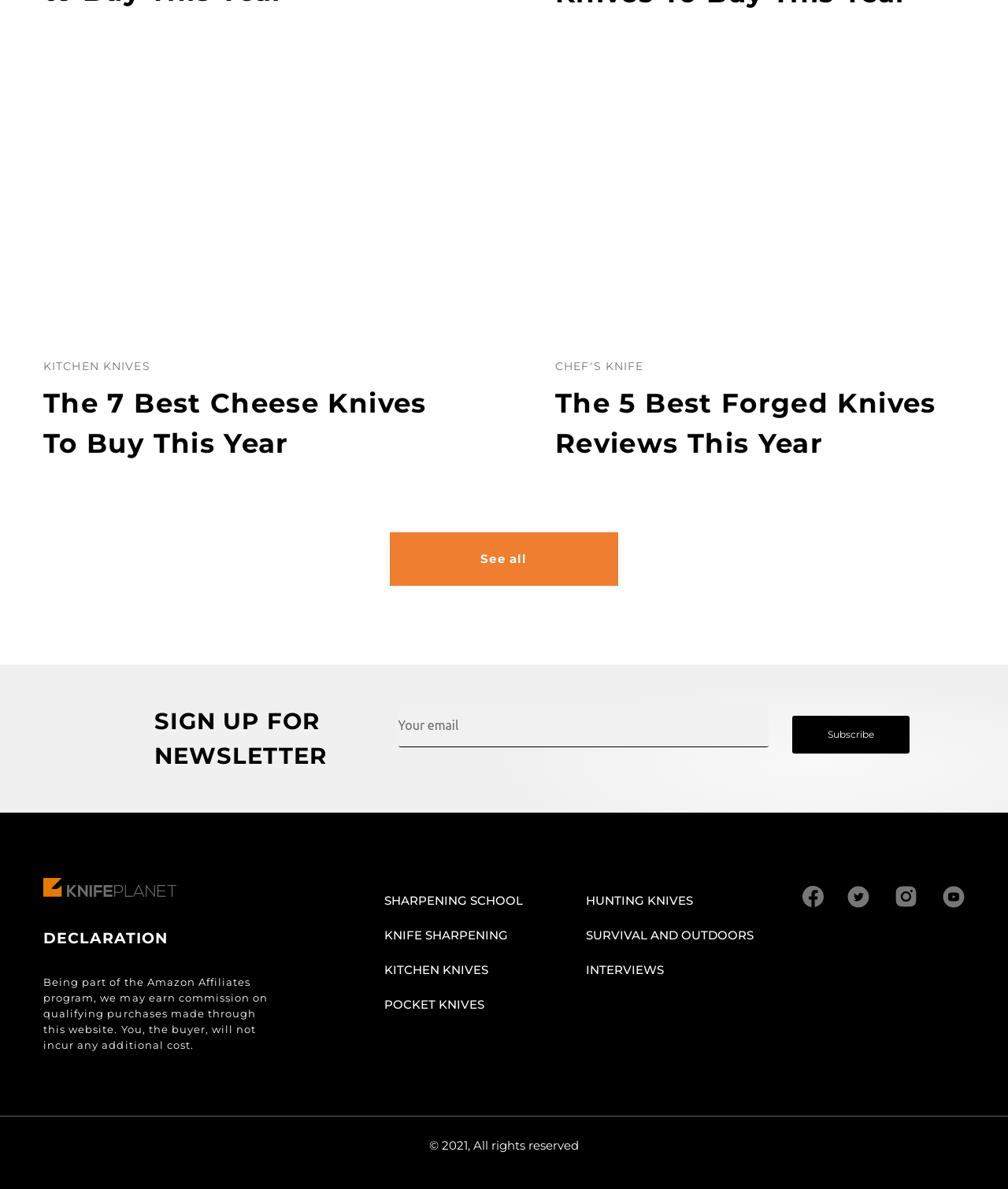What is the purpose of the textbox?
Look at the screenshot and provide an in-depth answer.

The textbox is located next to the 'Subscribe' button and has a required attribute, indicating that it needs to be filled in to subscribe to the newsletter. Therefore, the purpose of the textbox is to input an email address.